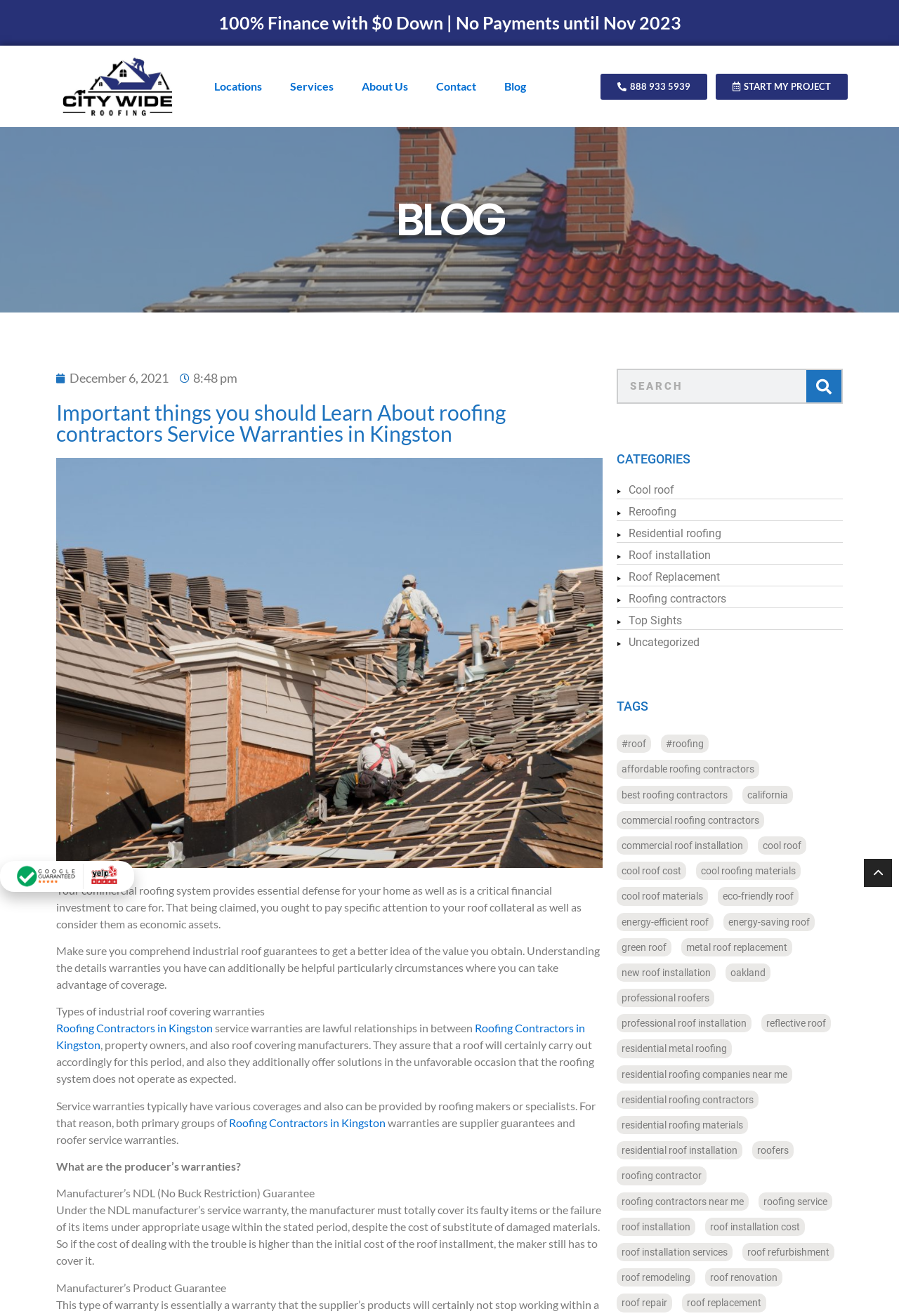Please find the bounding box for the following UI element description. Provide the coordinates in (top-left x, top-left y, bottom-right x, bottom-right y) format, with values between 0 and 1: Contact

[0.47, 0.053, 0.545, 0.078]